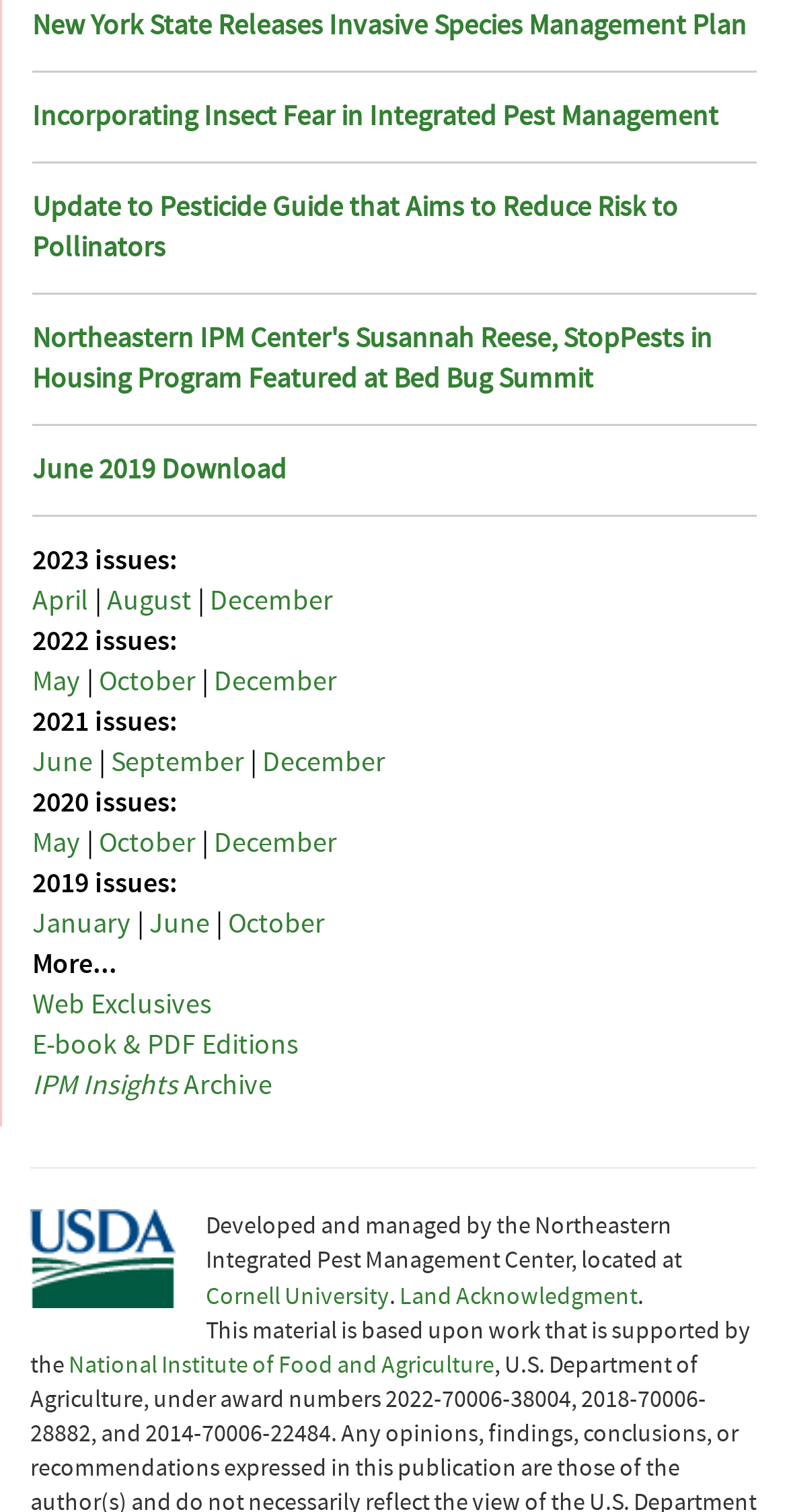What is the name of the center that developed and managed this webpage?
Utilize the information in the image to give a detailed answer to the question.

The webpage mentions that it was 'Developed and managed by the Northeastern Integrated Pest Management Center, located at Cornell University', indicating that this center is responsible for the webpage.